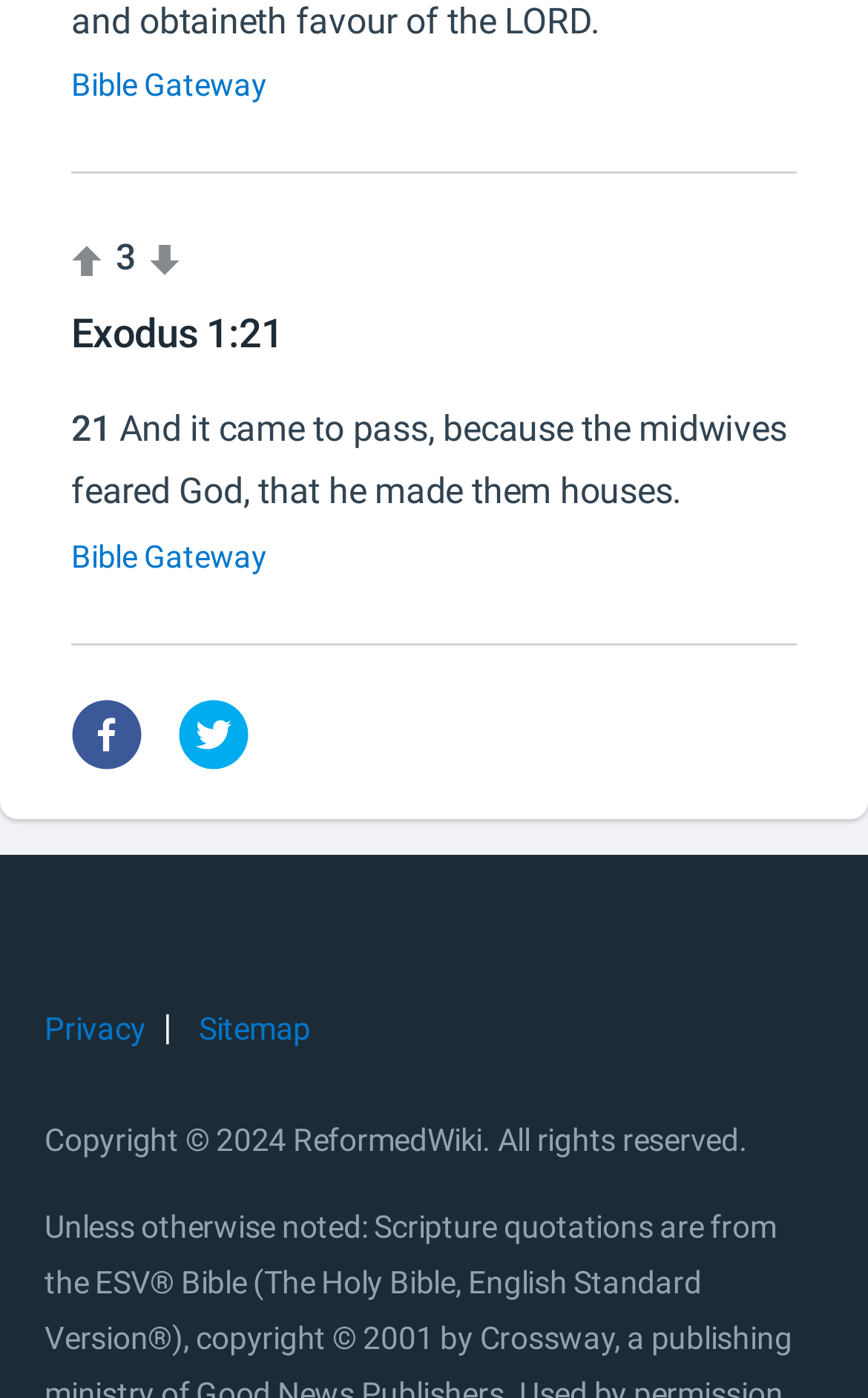How many links are present in the footer?
Please provide a comprehensive and detailed answer to the question.

The webpage has three links present in the footer, one for 'Privacy', one for 'Sitemap', and one for 'Bible Gateway'.